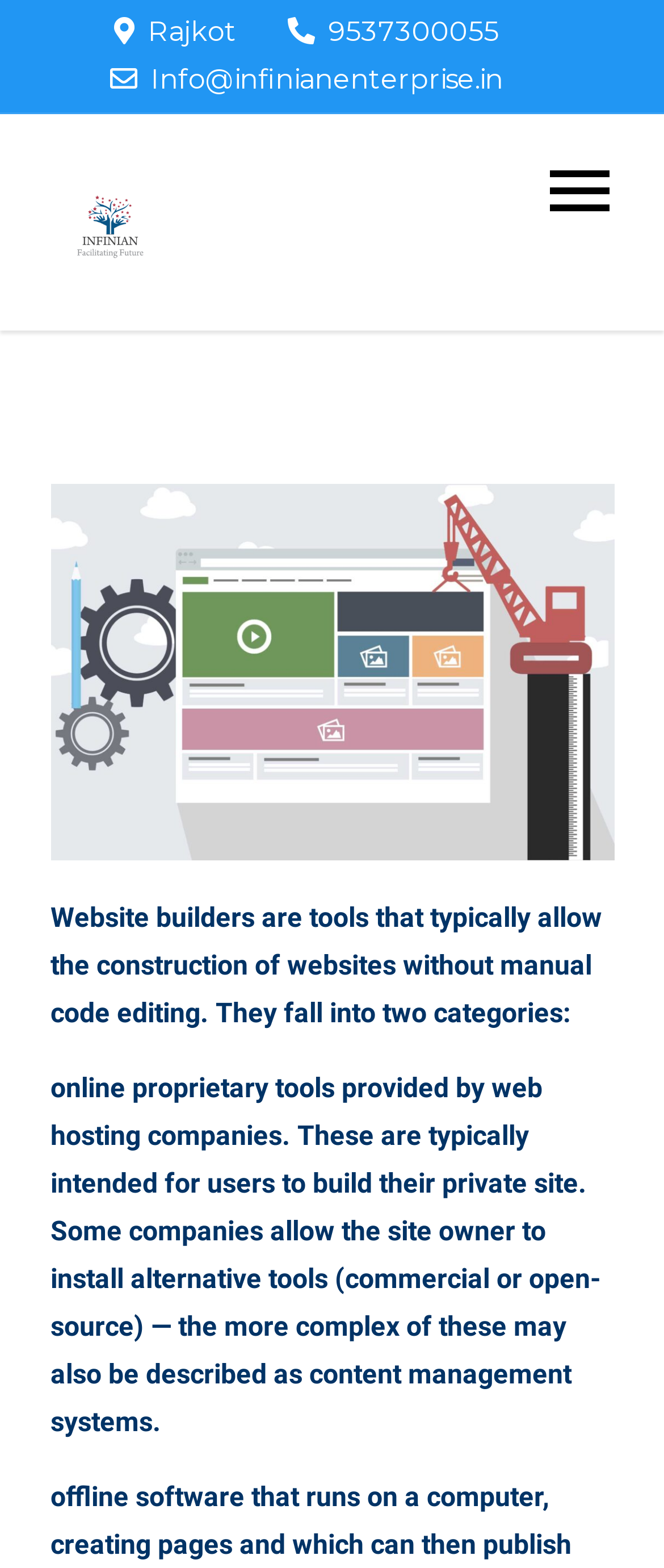Give a short answer using one word or phrase for the question:
What is the company name?

Infinian Enterprise